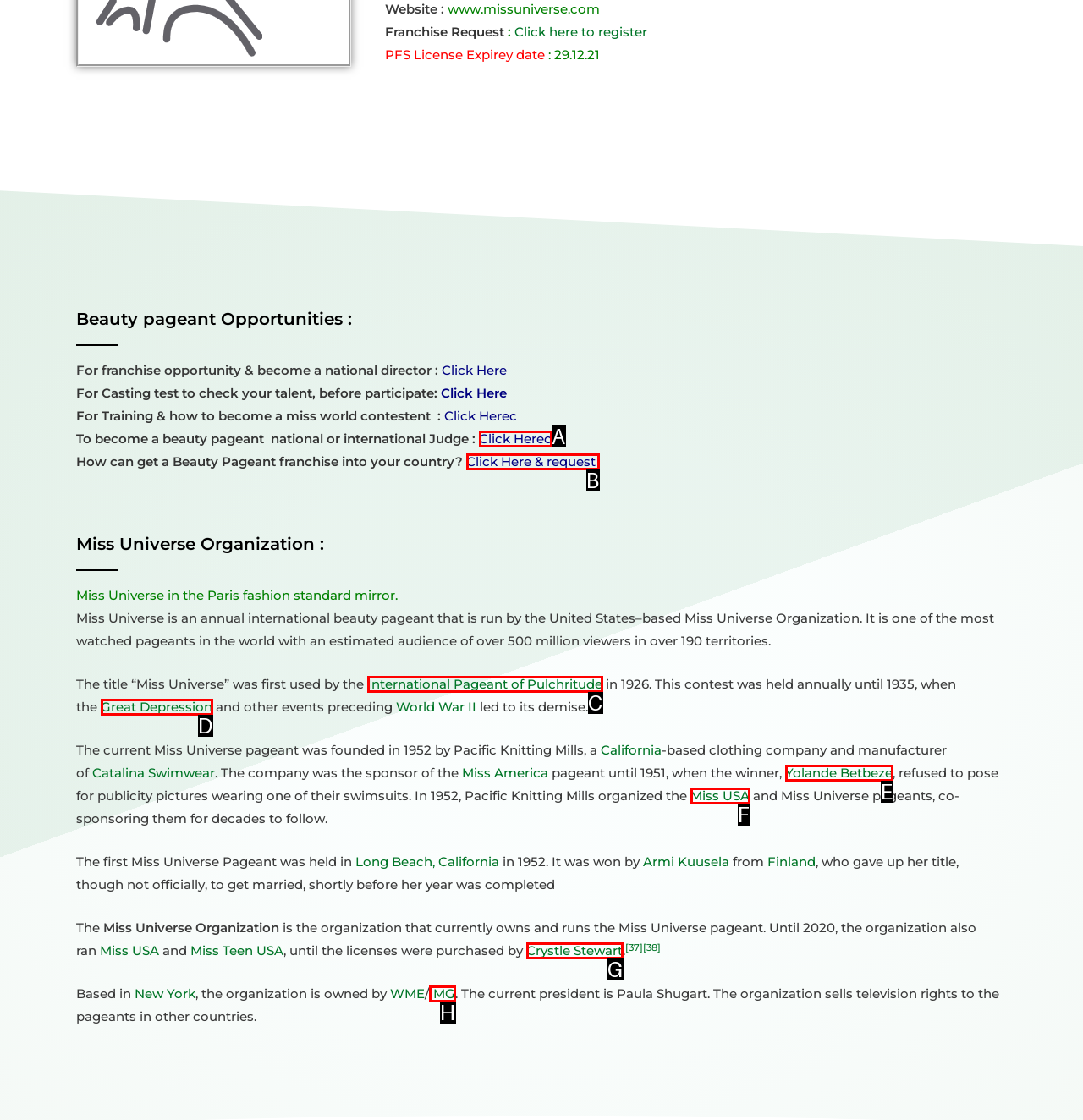Based on the element description: International Pageant of Pulchritude, choose the HTML element that matches best. Provide the letter of your selected option.

C